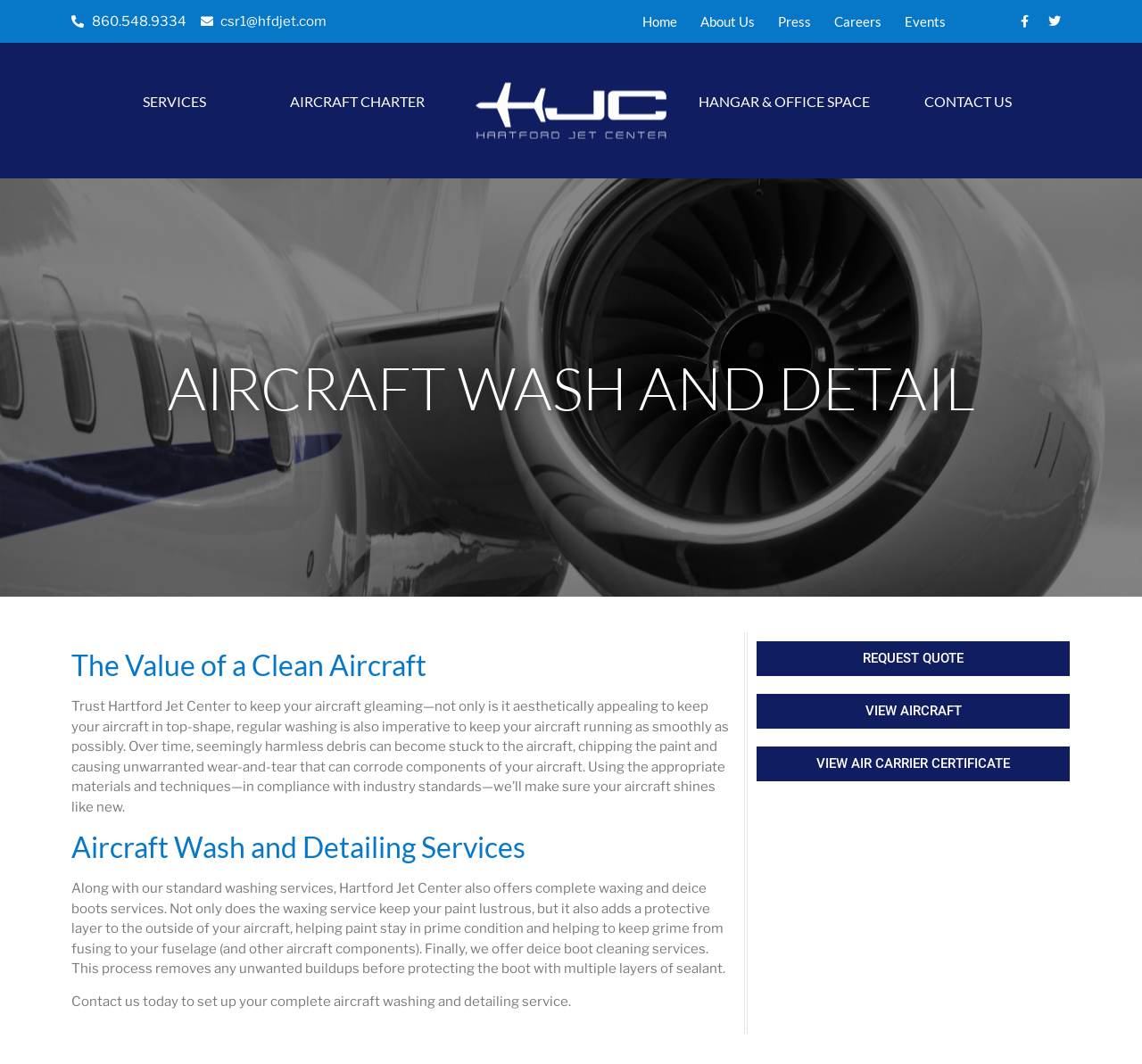Give a detailed account of the webpage, highlighting key information.

The webpage is about Hartford Jet Center's aircraft wash and detail services. At the top, there are two phone numbers and an email address, followed by a navigation menu with links to Home, About Us, Press, Careers, and Events. Below the navigation menu, there are social media links to Facebook and Twitter.

The main content of the page is divided into sections. The first section has a heading "AIRCRAFT WASH AND DETAIL" and a subheading "The Value of a Clean Aircraft". Below this, there is a paragraph of text explaining the importance of regular washing to keep the aircraft running smoothly and prevent damage.

The next section has a heading "Aircraft Wash and Detailing Services" and describes the services offered by Hartford Jet Center, including standard washing, waxing, and deice boots services. The text explains the benefits of these services, such as keeping the paint lustrous and protecting the aircraft from grime.

At the bottom of the page, there are three links: "REQUEST QUOTE", "VIEW AIRCRAFT", and "VIEW AIR CARRIER CERTIFICATE". Above these links, there is a call-to-action to contact Hartford Jet Center to set up a complete aircraft washing and detailing service.

On the left side of the page, there is a menu with links to SERVICES, AIRCRAFT CHARTER, HANGAR & OFFICE SPACE, and CONTACT US.